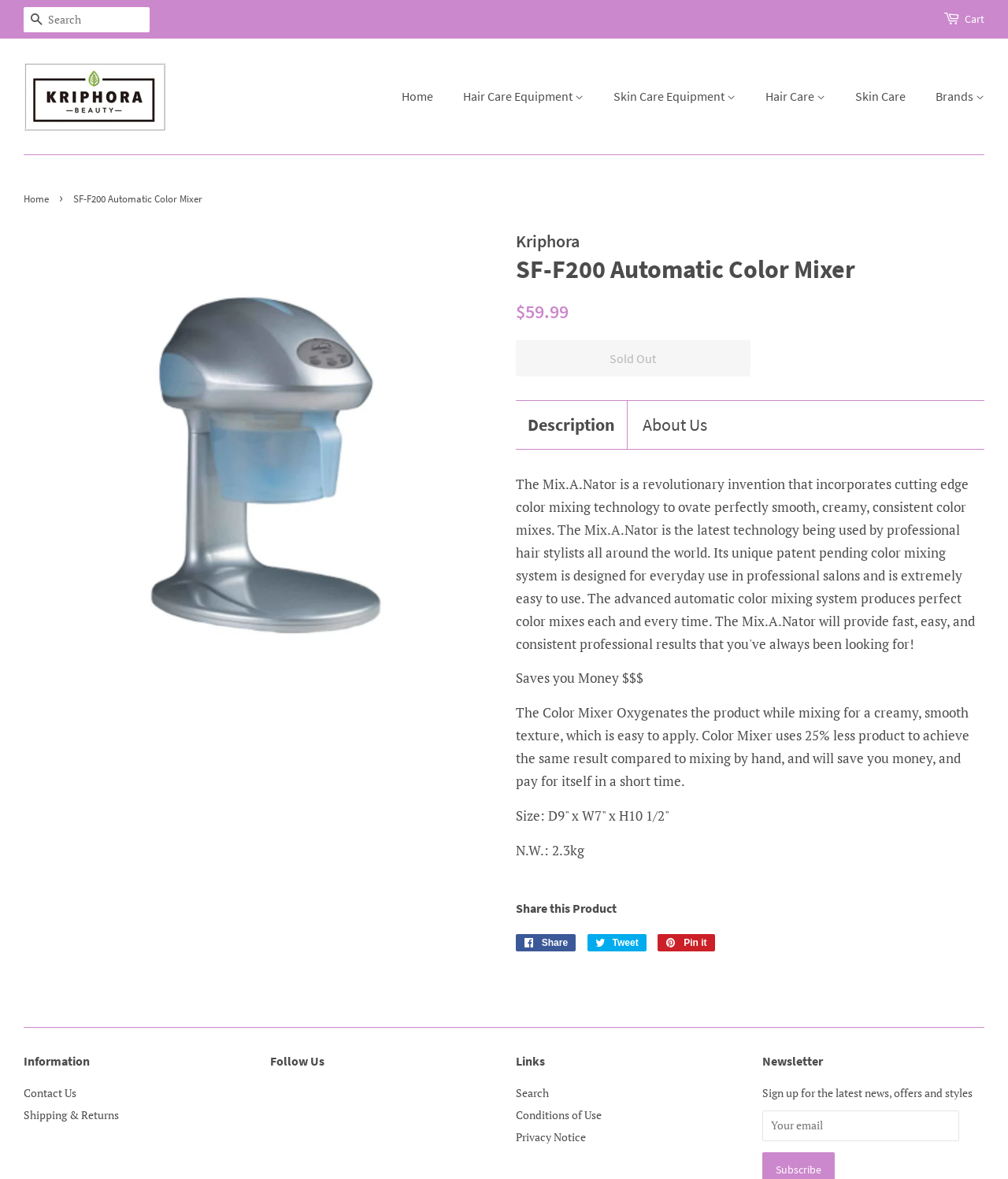Provide the bounding box coordinates for the area that should be clicked to complete the instruction: "Go to Cart".

[0.957, 0.009, 0.977, 0.024]